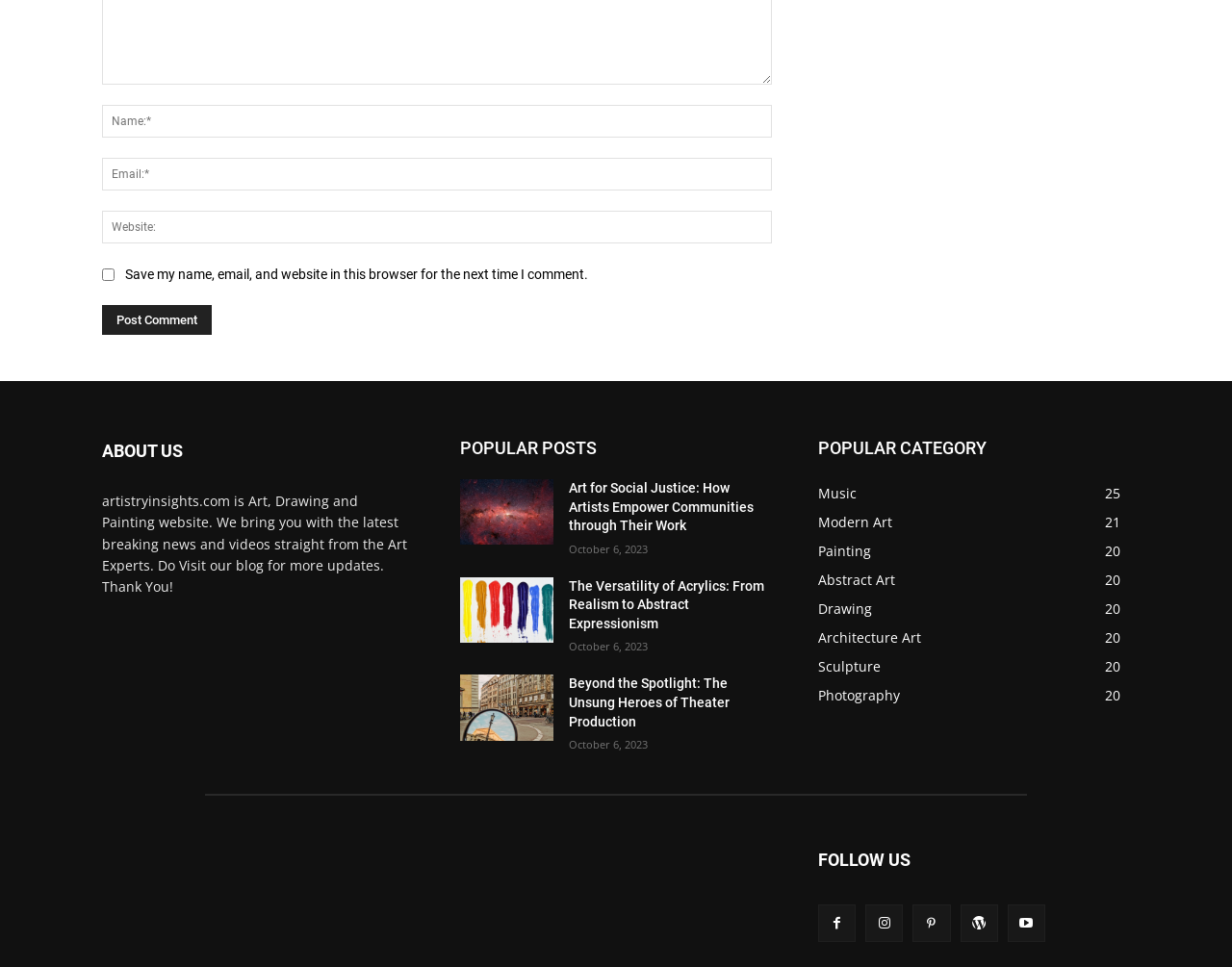Answer the question with a brief word or phrase:
How many social media links are provided?

5